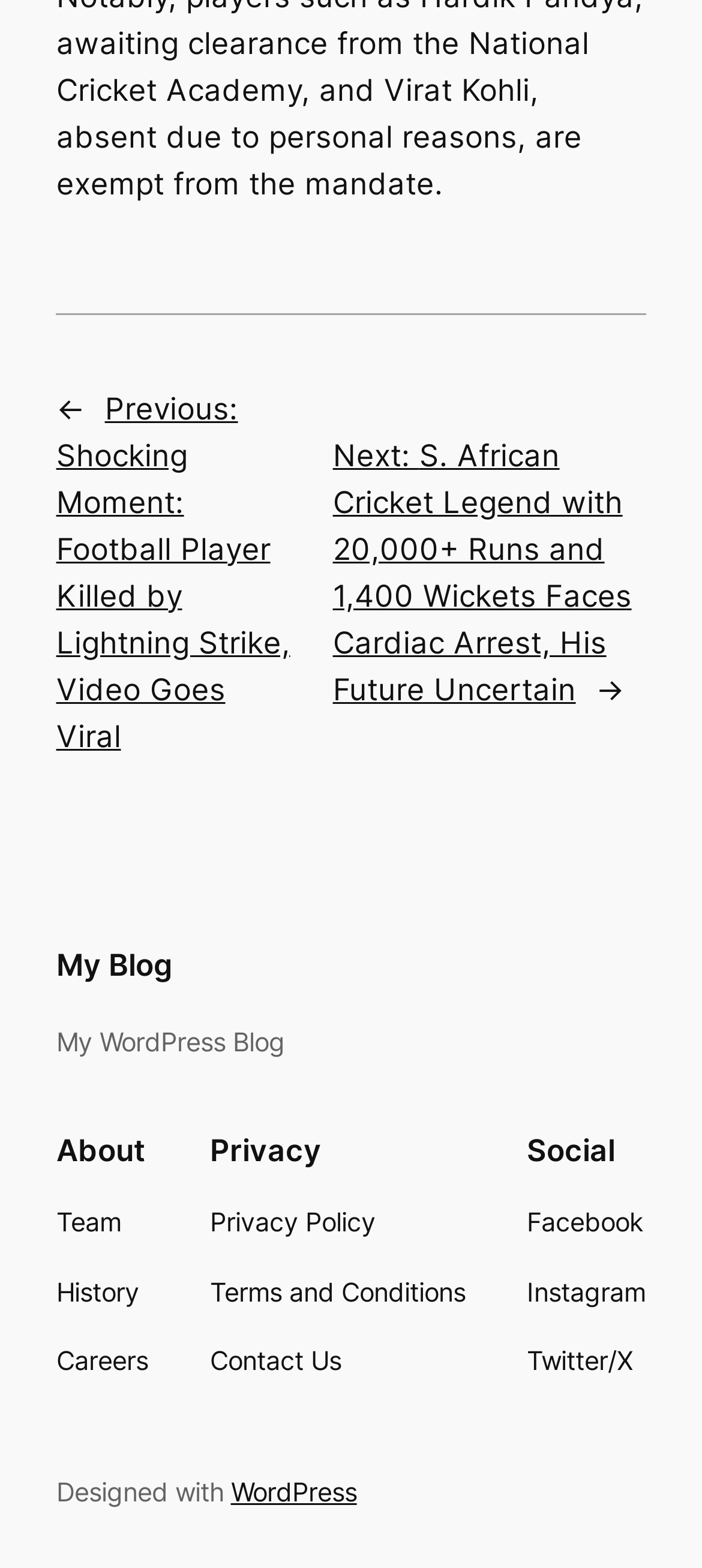Please locate the bounding box coordinates of the element that needs to be clicked to achieve the following instruction: "follow on Facebook". The coordinates should be four float numbers between 0 and 1, i.e., [left, top, right, bottom].

[0.751, 0.767, 0.917, 0.793]